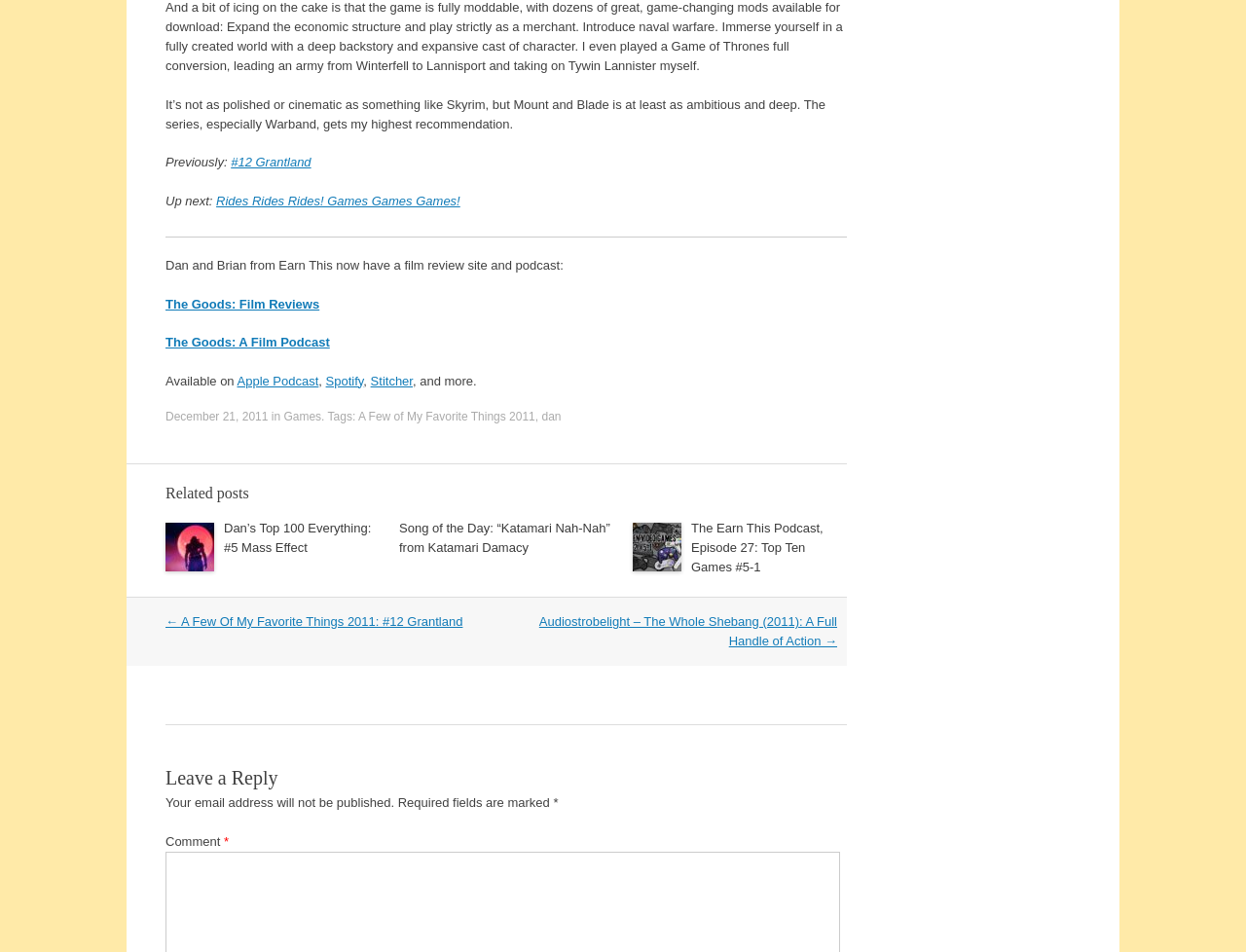How many articles are there in the related posts section?
Answer the question with a single word or phrase derived from the image.

3